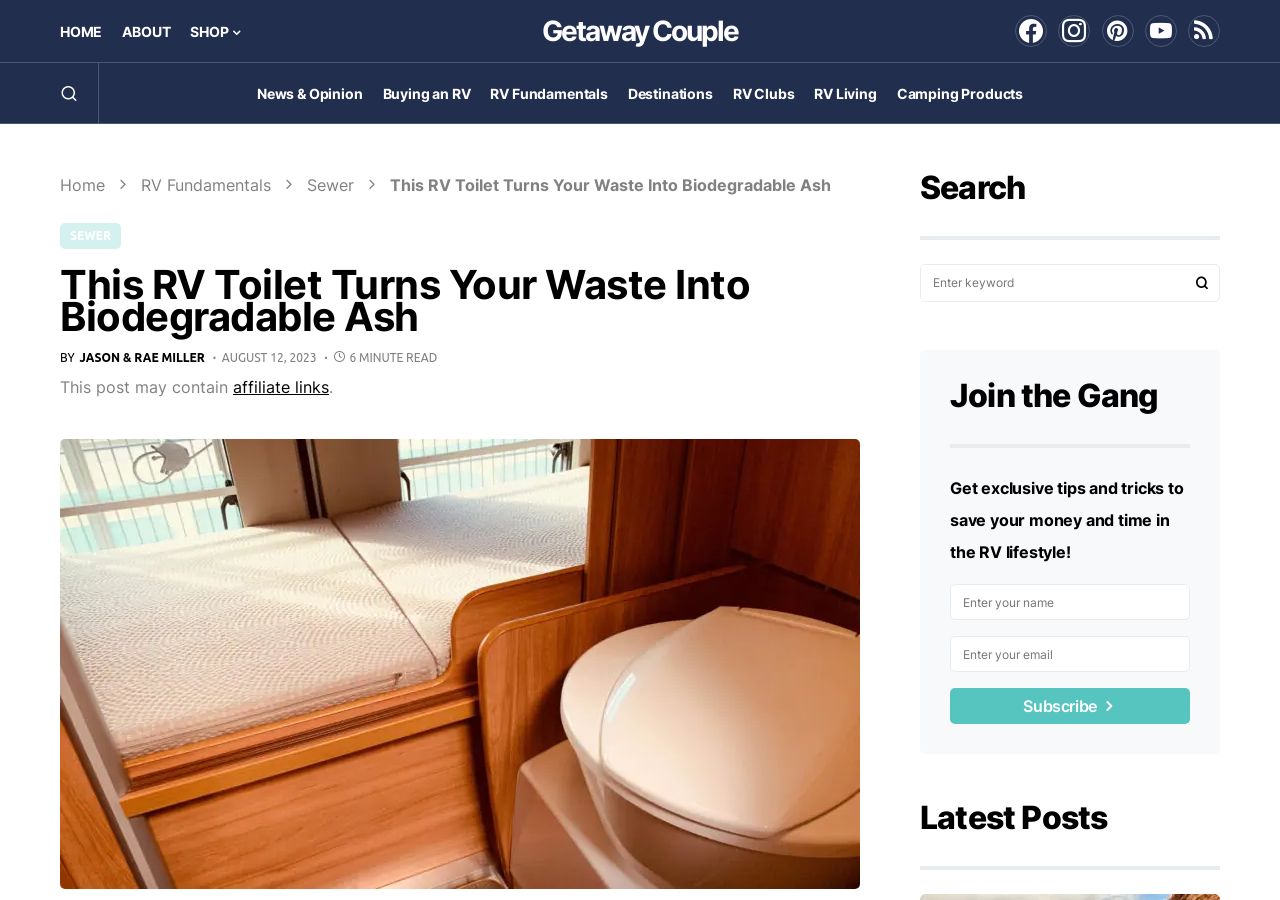Can you find the bounding box coordinates for the element that needs to be clicked to execute this instruction: "Learn about RV Fundamentals"? The coordinates should be given as four float numbers between 0 and 1, i.e., [left, top, right, bottom].

[0.383, 0.07, 0.475, 0.137]